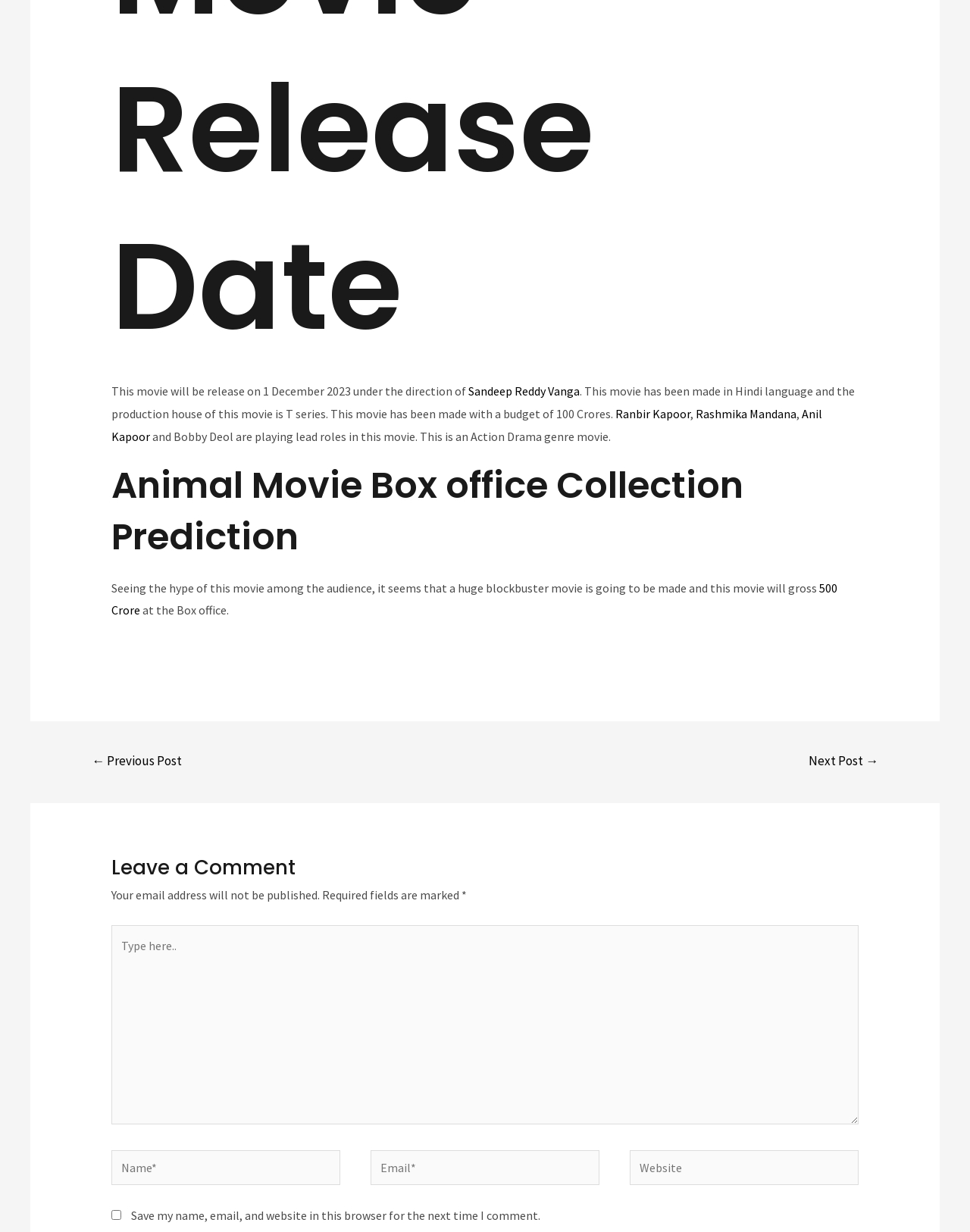Determine the bounding box for the described UI element: "parent_node: Website name="url" placeholder="Website"".

[0.649, 0.934, 0.885, 0.962]